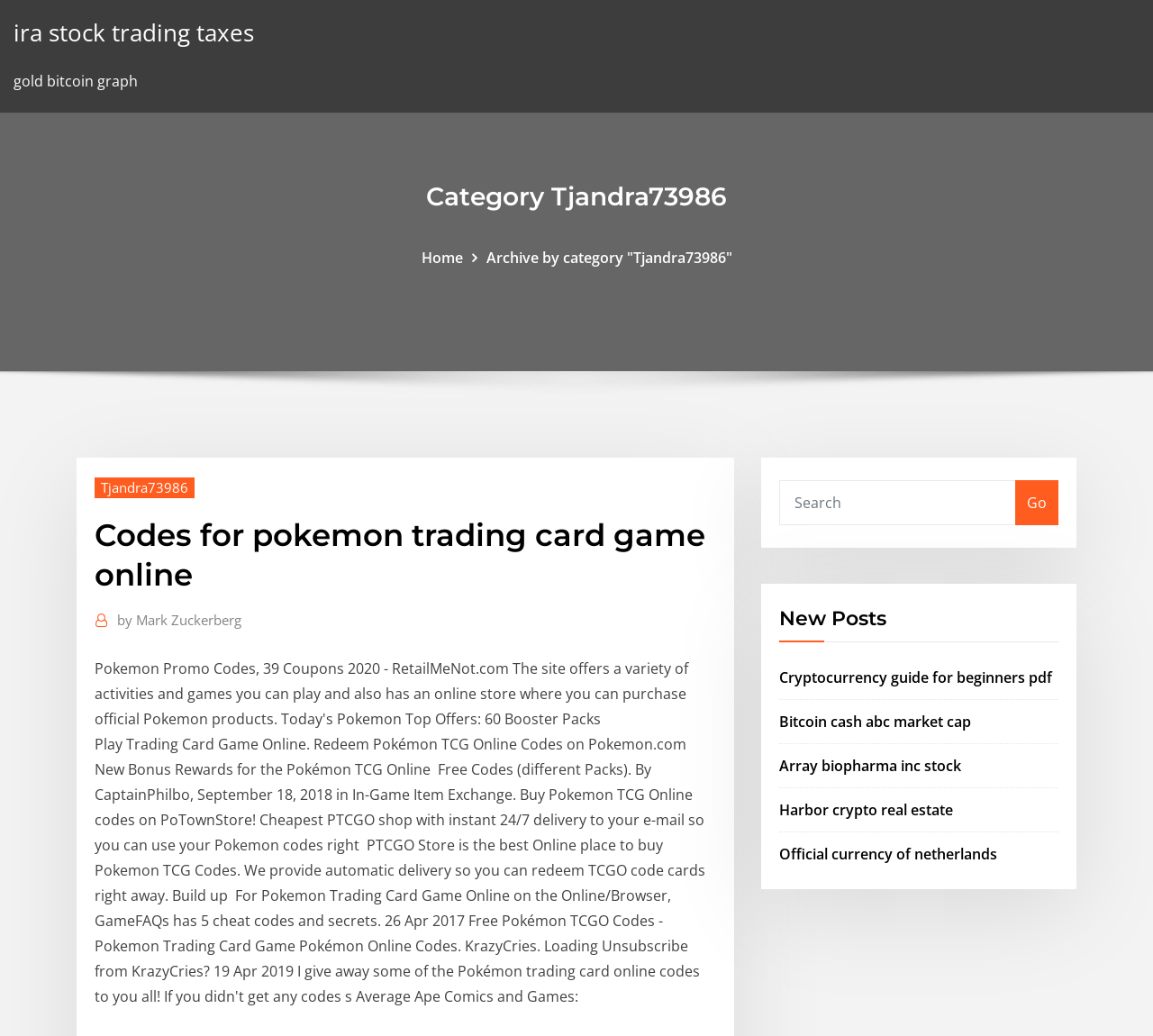Using the information in the image, give a detailed answer to the following question: What is the purpose of the button?

I looked at the button and its surrounding elements, including the search box, and inferred that the purpose of the button is to initiate a search when clicked.